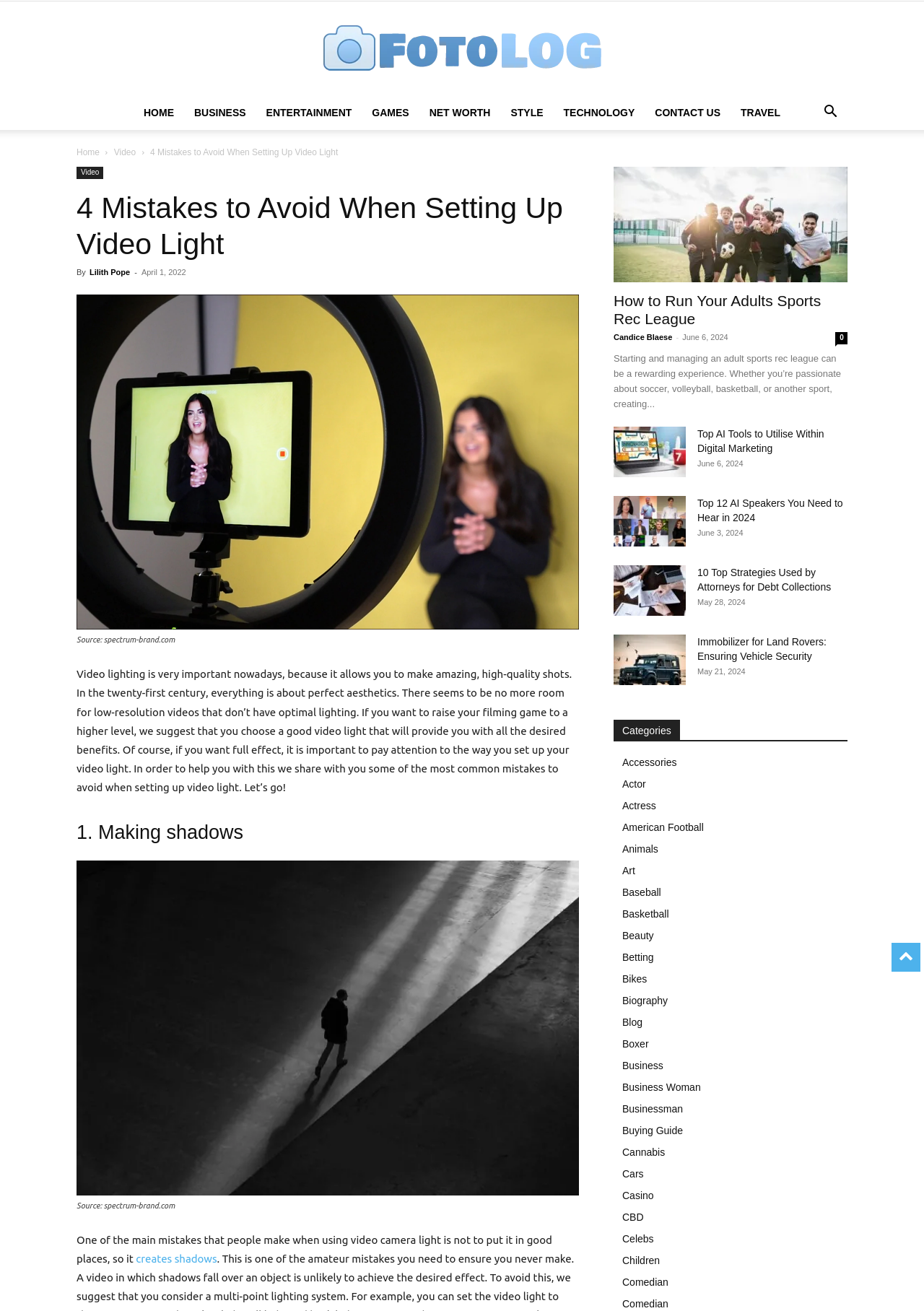Answer the question in a single word or phrase:
What is the date of the article?

April 1, 2022